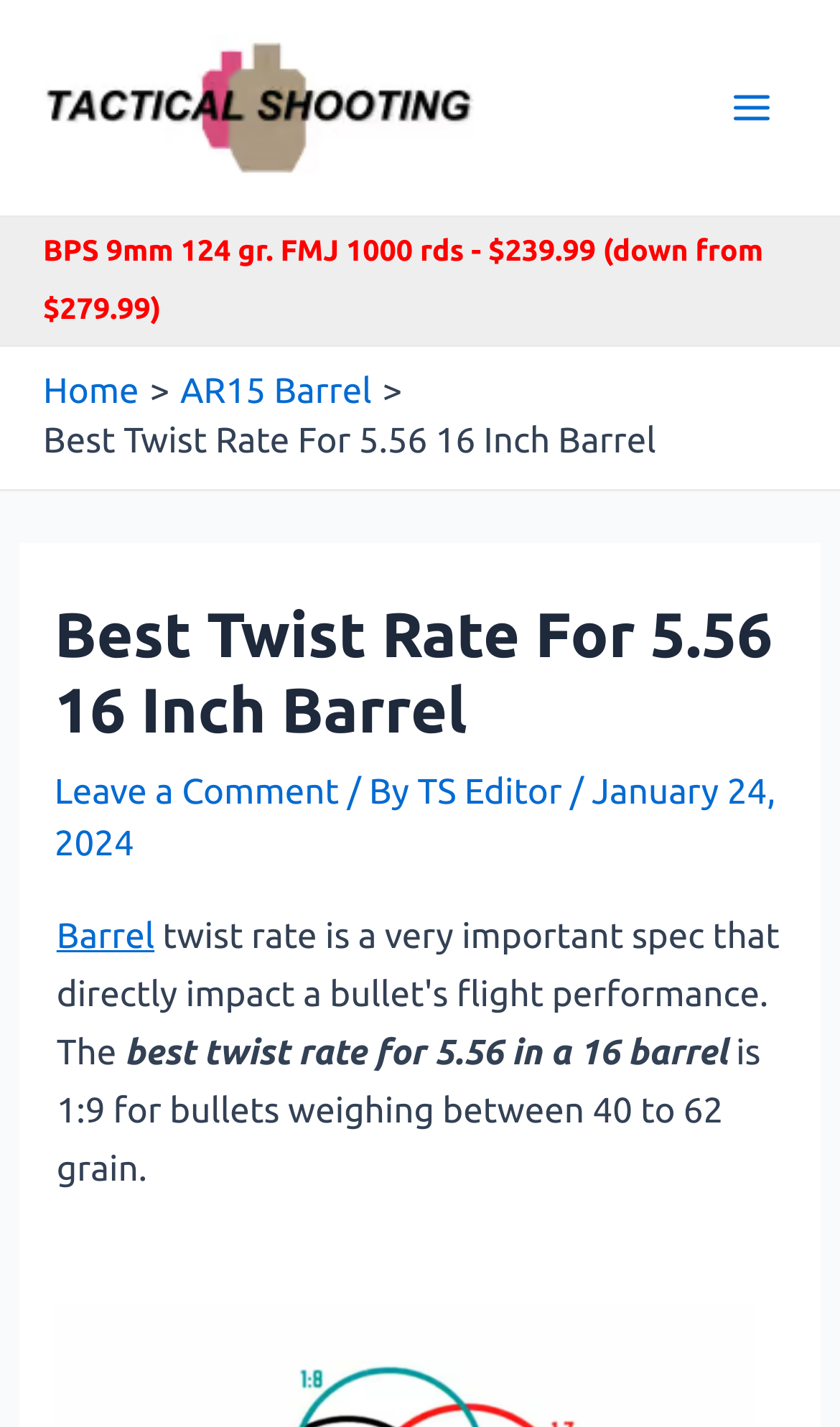What is the price of the BPS 9mm 124 gr. FMJ 1000 rds?
Utilize the image to construct a detailed and well-explained answer.

The price of the BPS 9mm 124 gr. FMJ 1000 rds is mentioned in the link 'BPS 9mm 124 gr. FMJ 1000 rds - $239.99 (down from $279.99)' which is located at the top of the webpage.